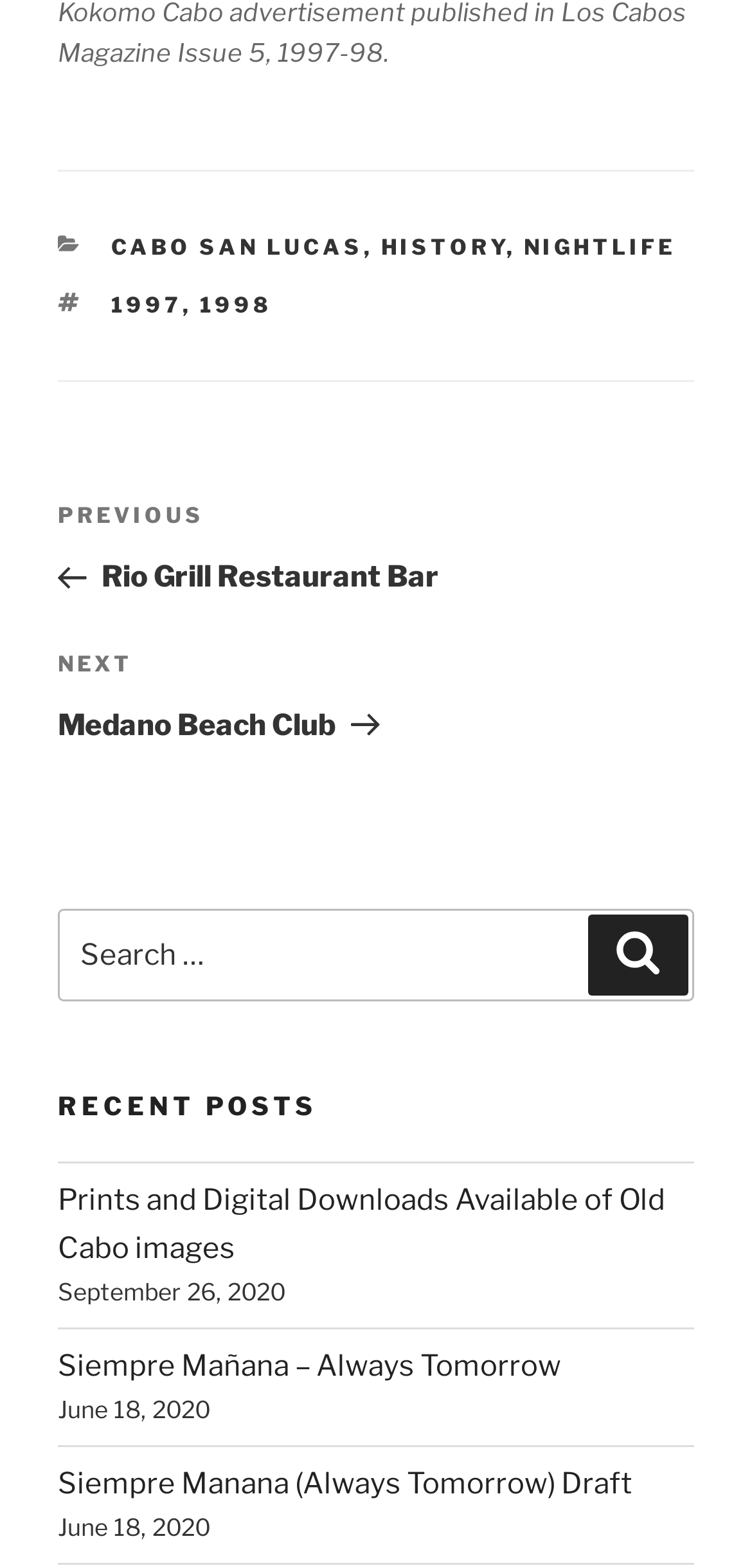Please provide the bounding box coordinates in the format (top-left x, top-left y, bottom-right x, bottom-right y). Remember, all values are floating point numbers between 0 and 1. What is the bounding box coordinate of the region described as: Trinity Hospital

None